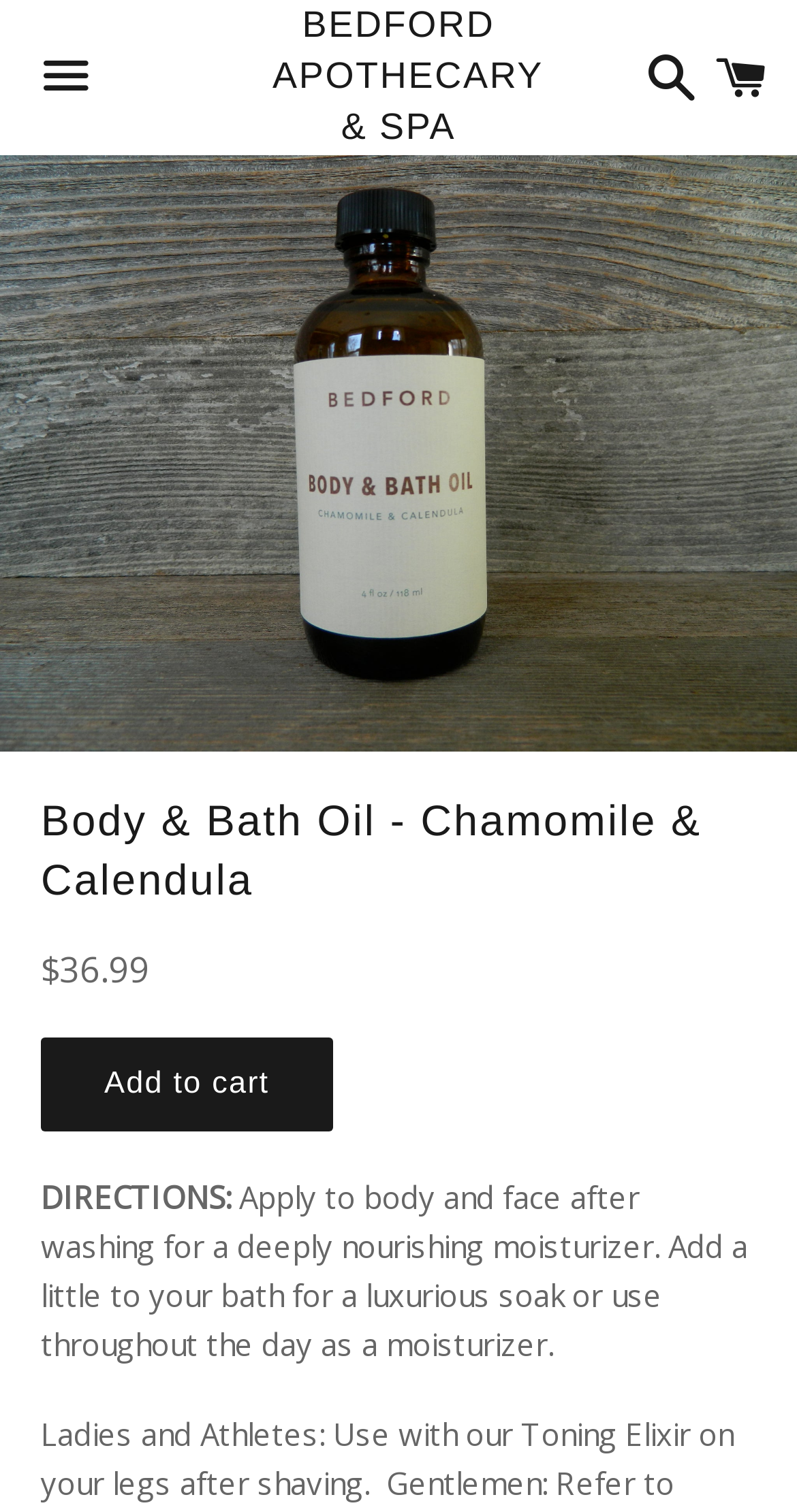What is the product name?
Please provide a comprehensive answer to the question based on the webpage screenshot.

I determined the product name by looking at the image description 'Body & Bath Oil - Chamomile & Calendula' and the heading 'Body & Bath Oil - Chamomile & Calendula' which suggests that the product name is 'Body & Bath Oil'.